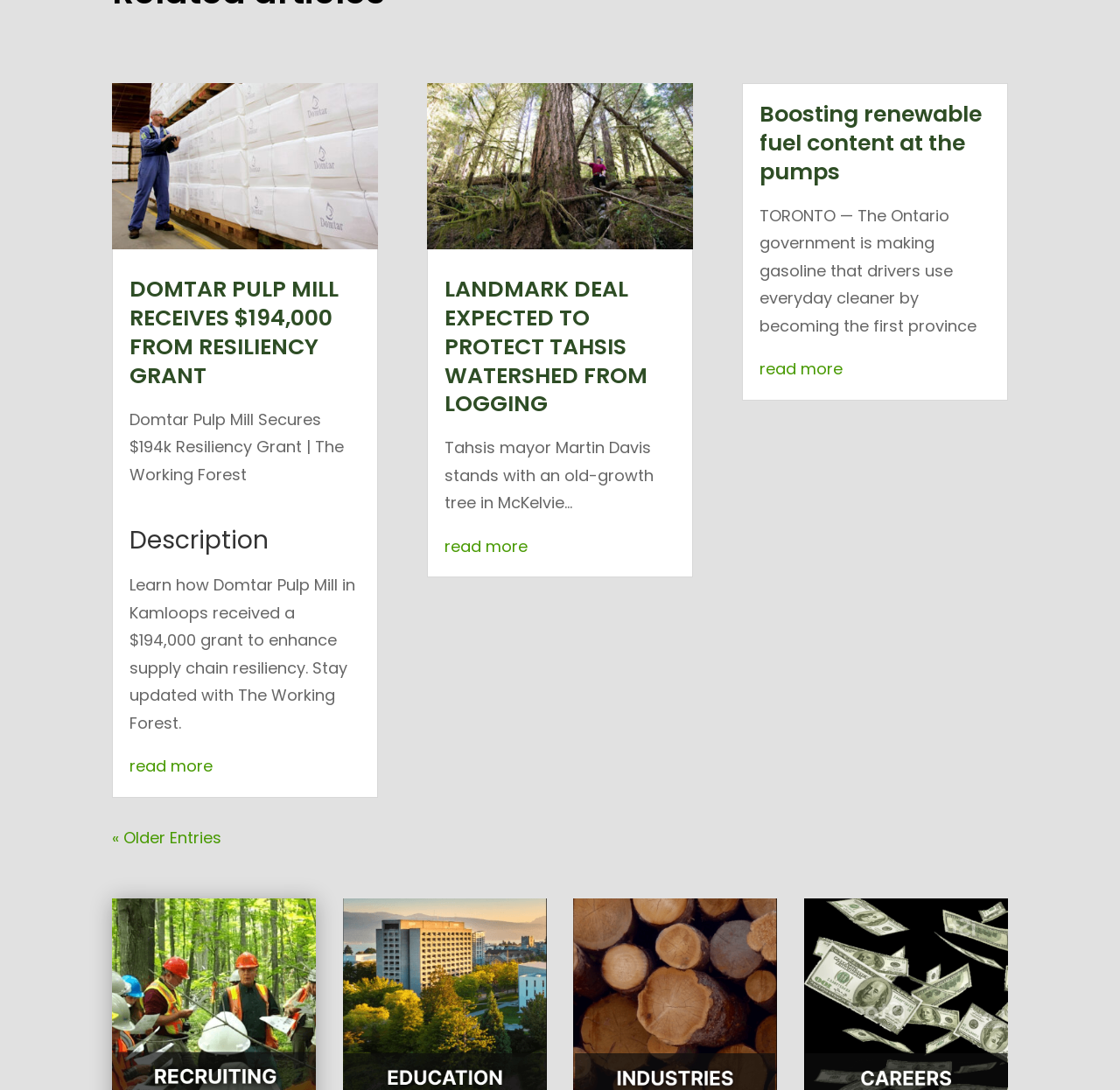Locate the bounding box coordinates for the element described below: "read more". The coordinates must be four float values between 0 and 1, formatted as [left, top, right, bottom].

[0.397, 0.491, 0.471, 0.511]